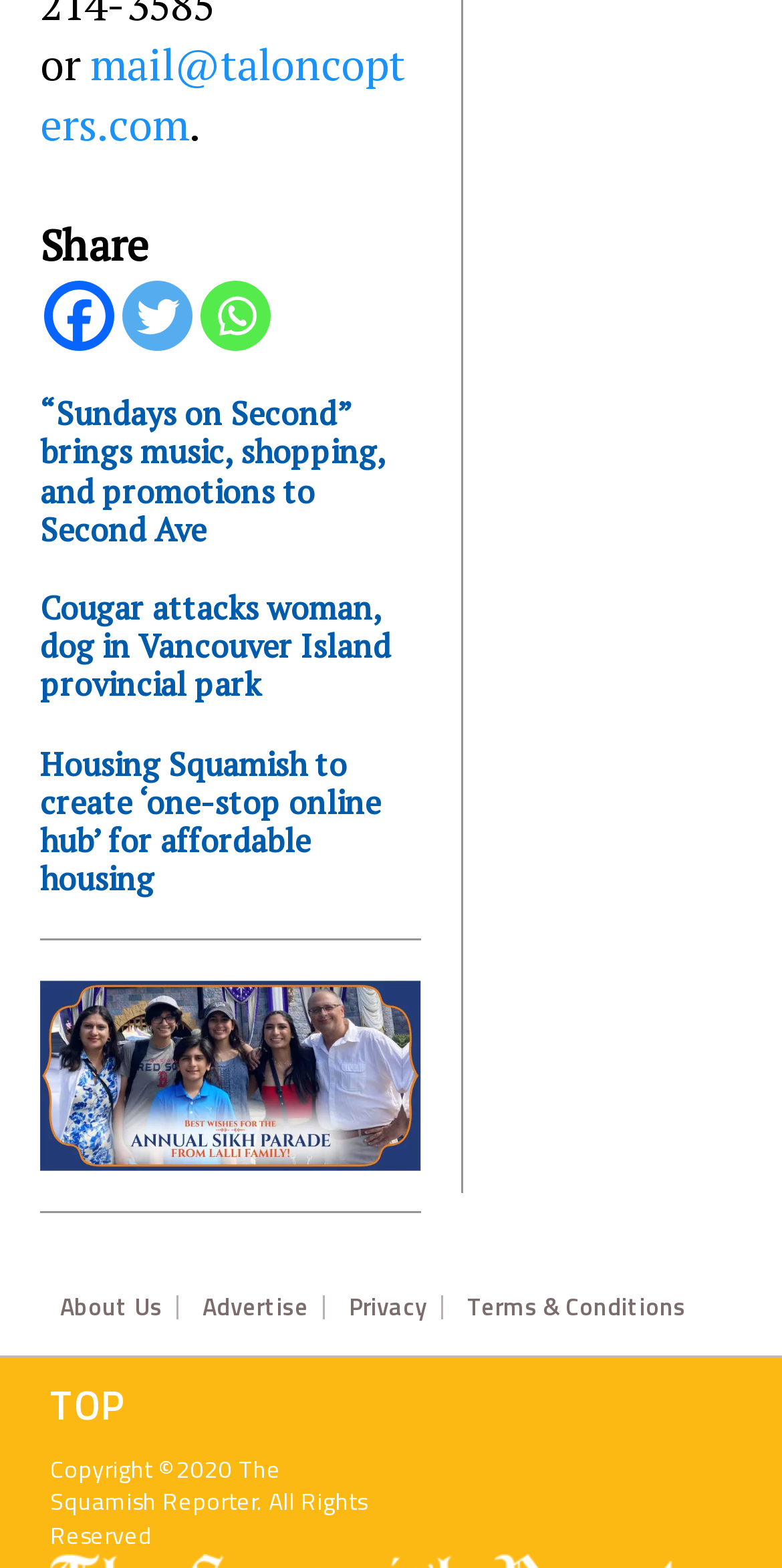How many links are present in the footer section?
Based on the image, please offer an in-depth response to the question.

I counted the number of links present in the footer section of the webpage, which are About Us, Advertise, Privacy, Terms & Conditions, and TOP, and found that there are 5 links.